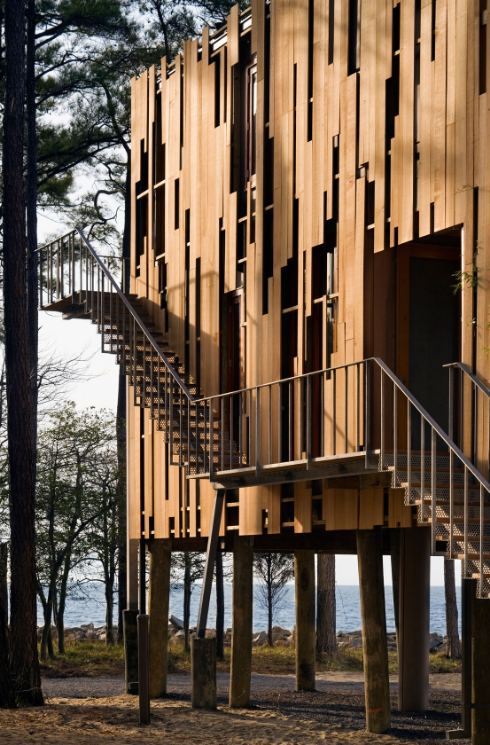What supports the dwelling?
Please answer the question as detailed as possible.

According to the caption, the dwelling is 'elevated on slender stilts, allowing it to blend with the landscape while providing unobstructed views of the water beyond.' This implies that the dwelling is supported by slender stilts.